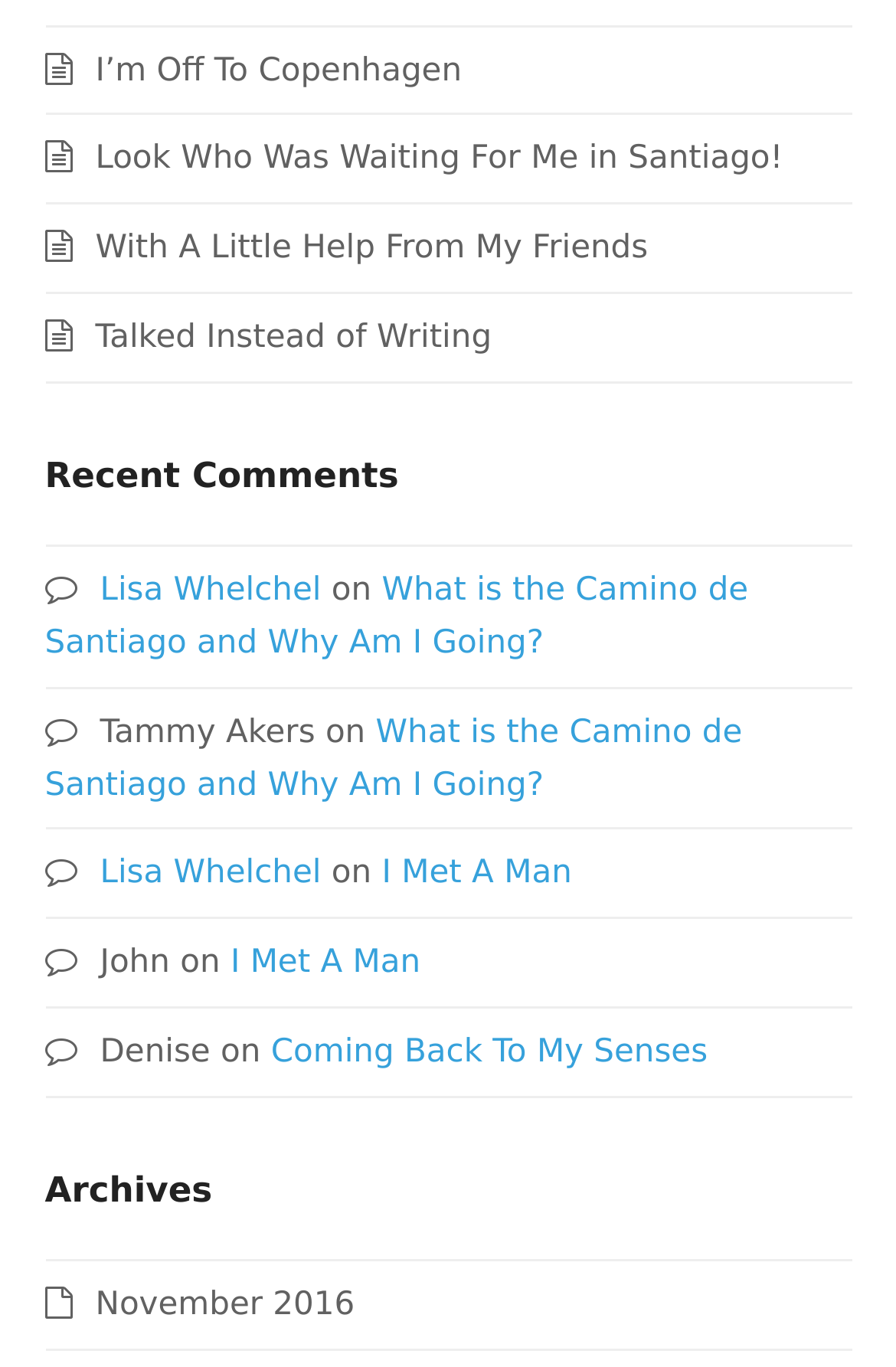Determine the bounding box coordinates (top-left x, top-left y, bottom-right x, bottom-right y) of the UI element described in the following text: Lisa Whelchel

[0.112, 0.626, 0.358, 0.653]